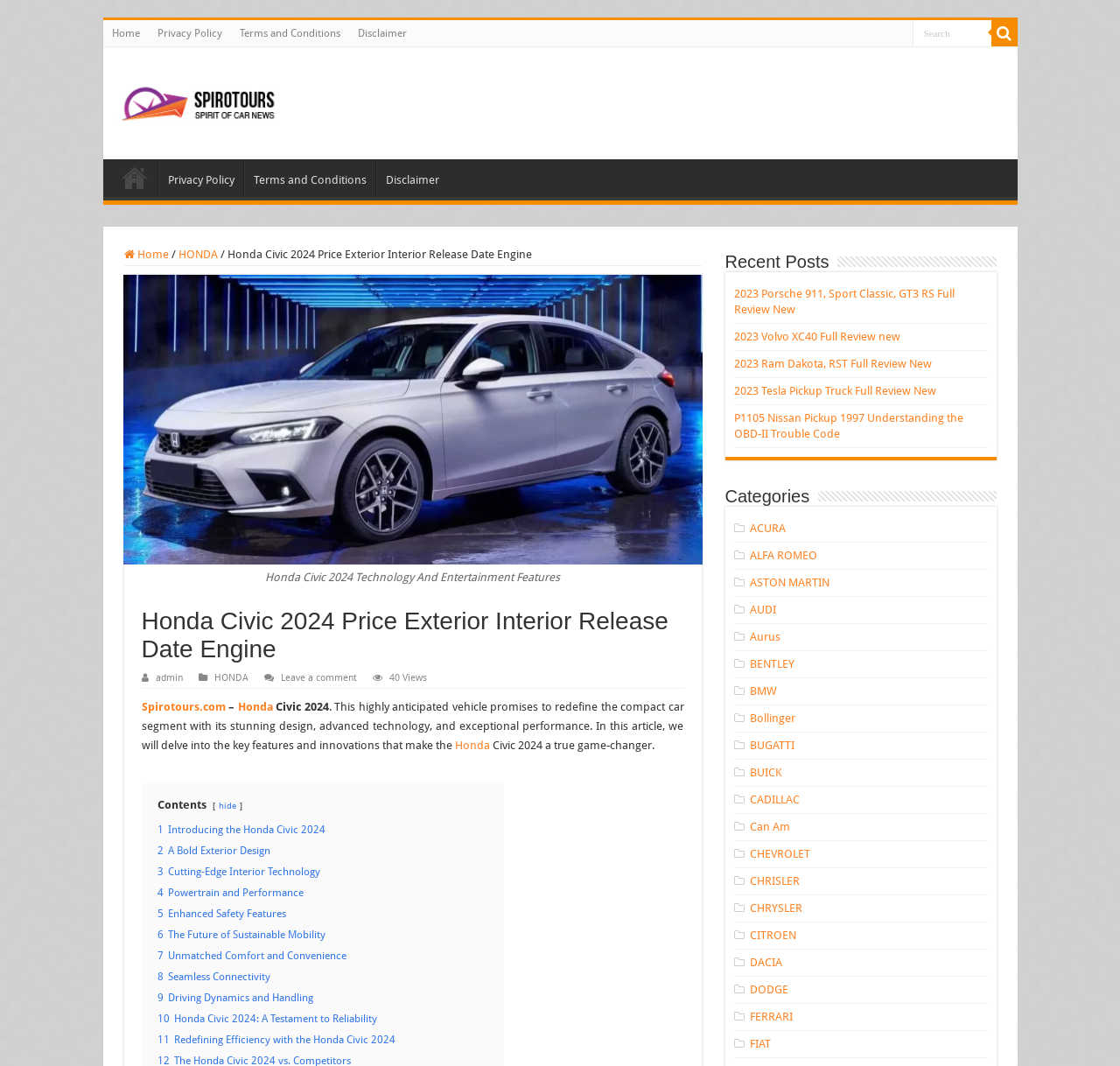Is there a search bar on the webpage?
Offer a detailed and full explanation in response to the question.

There is a search bar on the webpage, which is located at the top right corner of the page, and it has a textbox with a placeholder text 'Search' and a search icon.